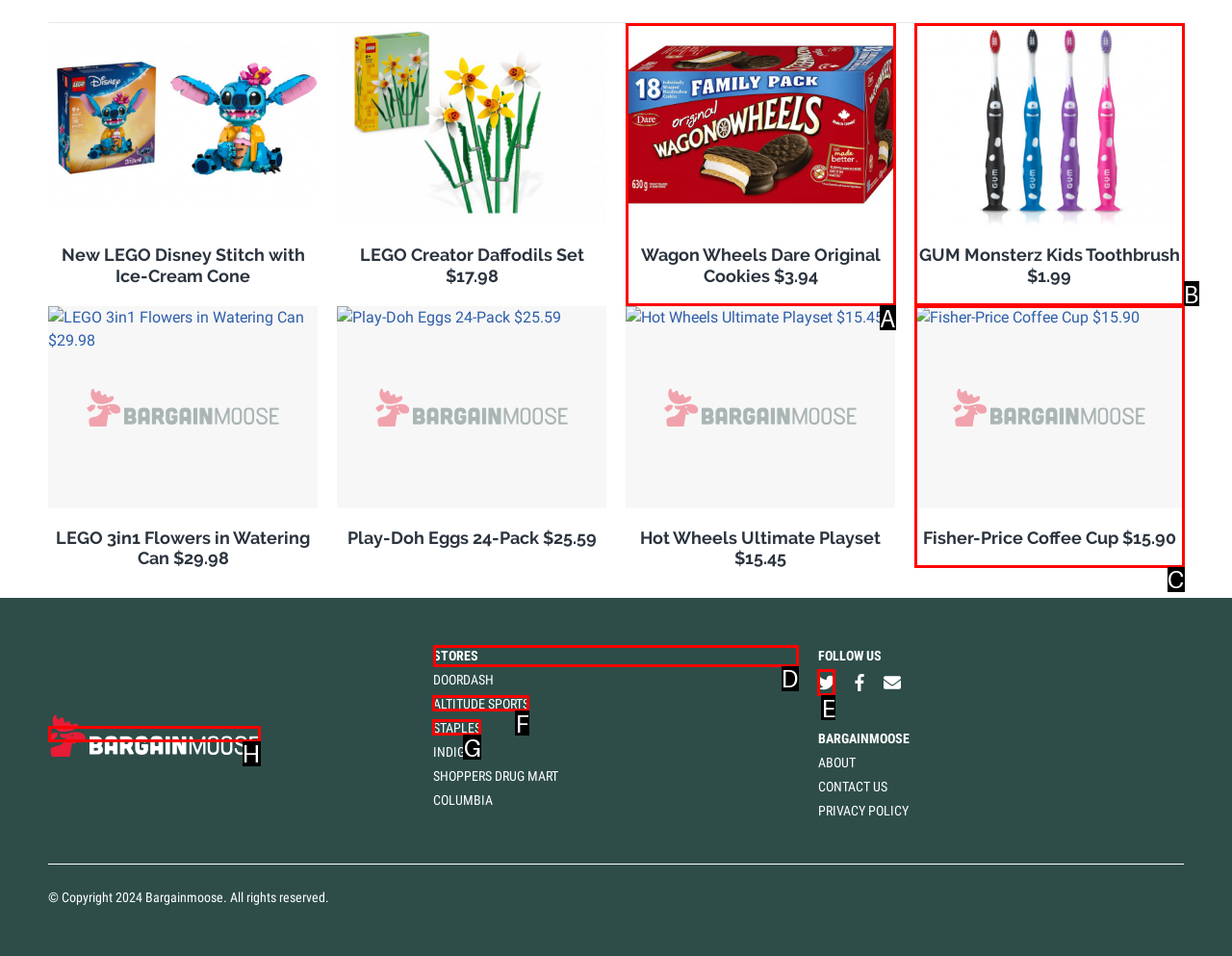Indicate which UI element needs to be clicked to fulfill the task: Click on the STORES link
Answer with the letter of the chosen option from the available choices directly.

D